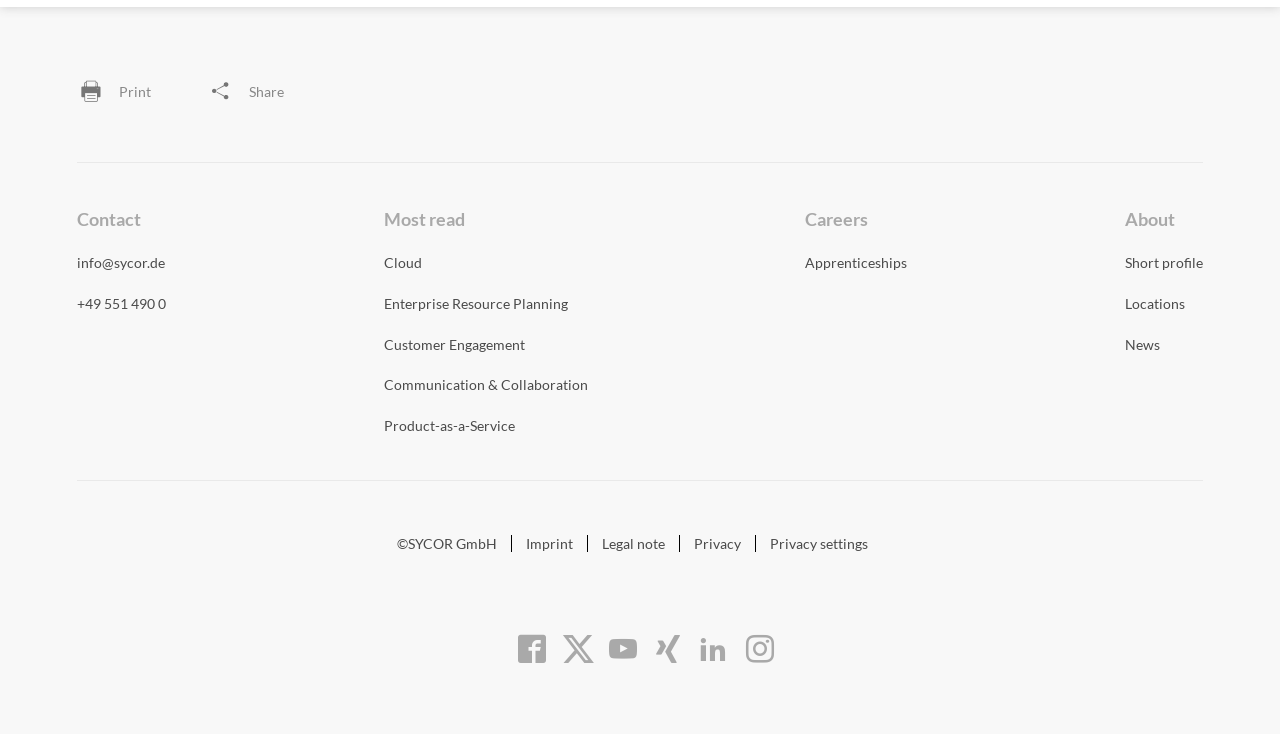Using the description "+49 551 490 0", predict the bounding box of the relevant HTML element.

[0.06, 0.395, 0.129, 0.433]